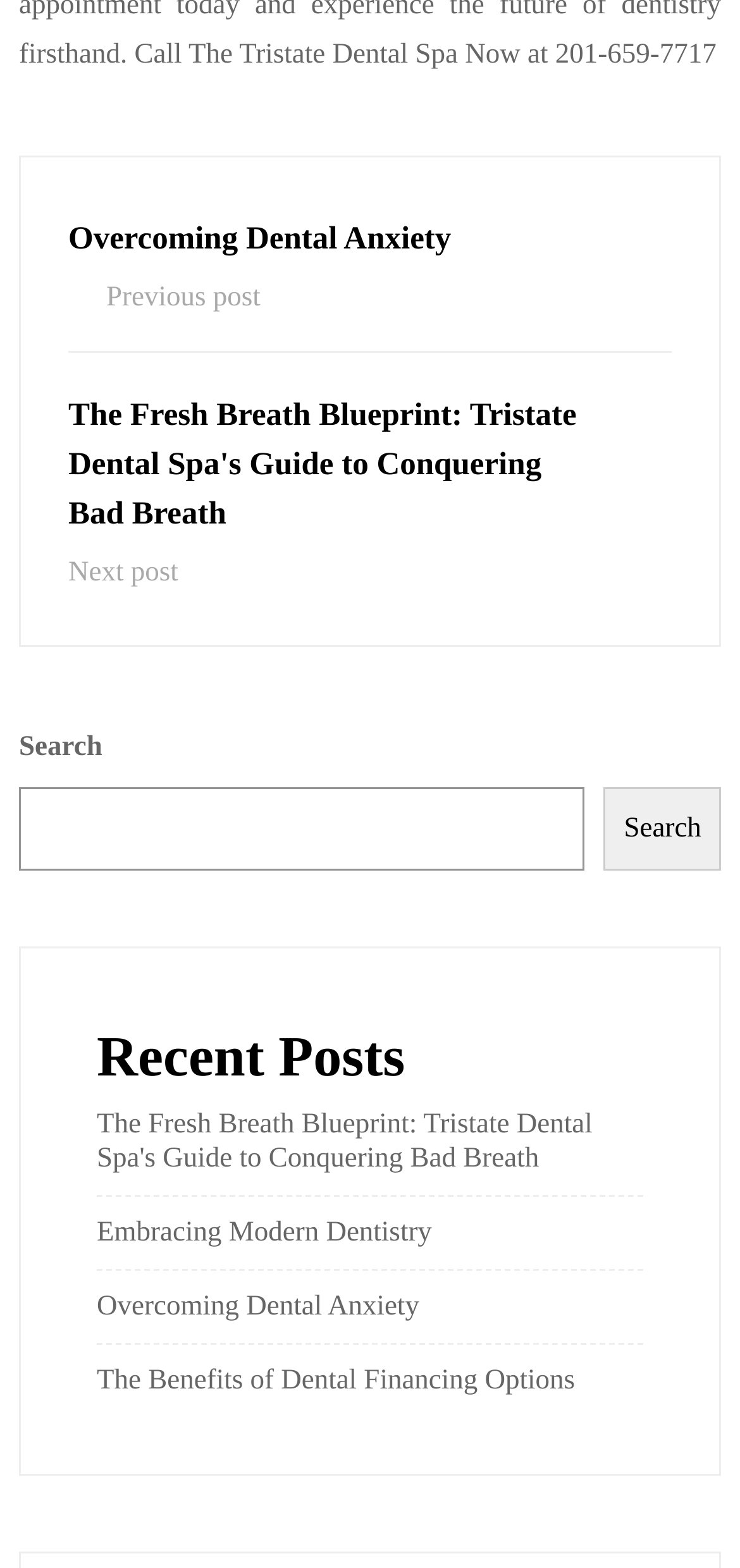Find the bounding box coordinates of the element you need to click on to perform this action: 'Go to previous post'. The coordinates should be represented by four float values between 0 and 1, in the format [left, top, right, bottom].

[0.092, 0.13, 0.61, 0.205]